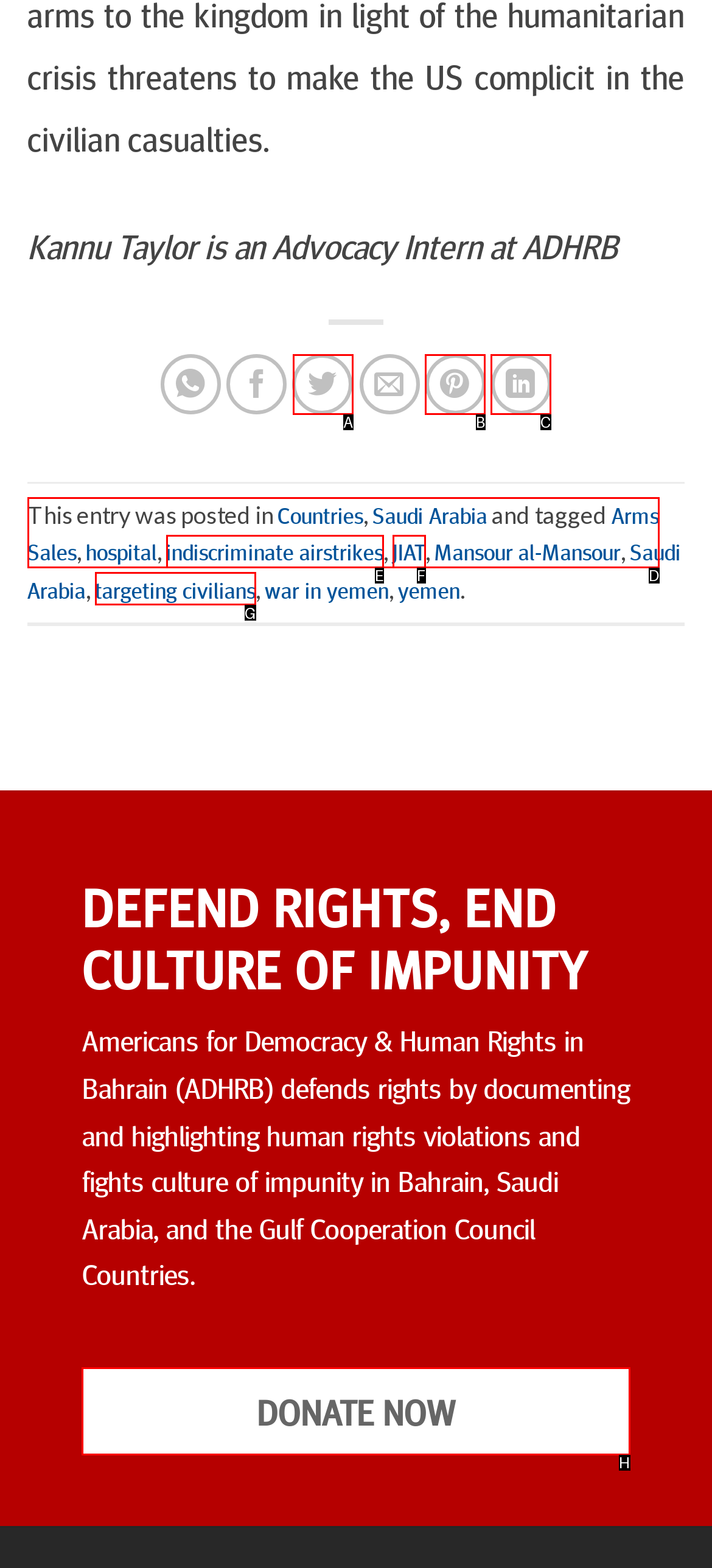Choose the letter of the option that needs to be clicked to perform the task: Donate now. Answer with the letter.

H